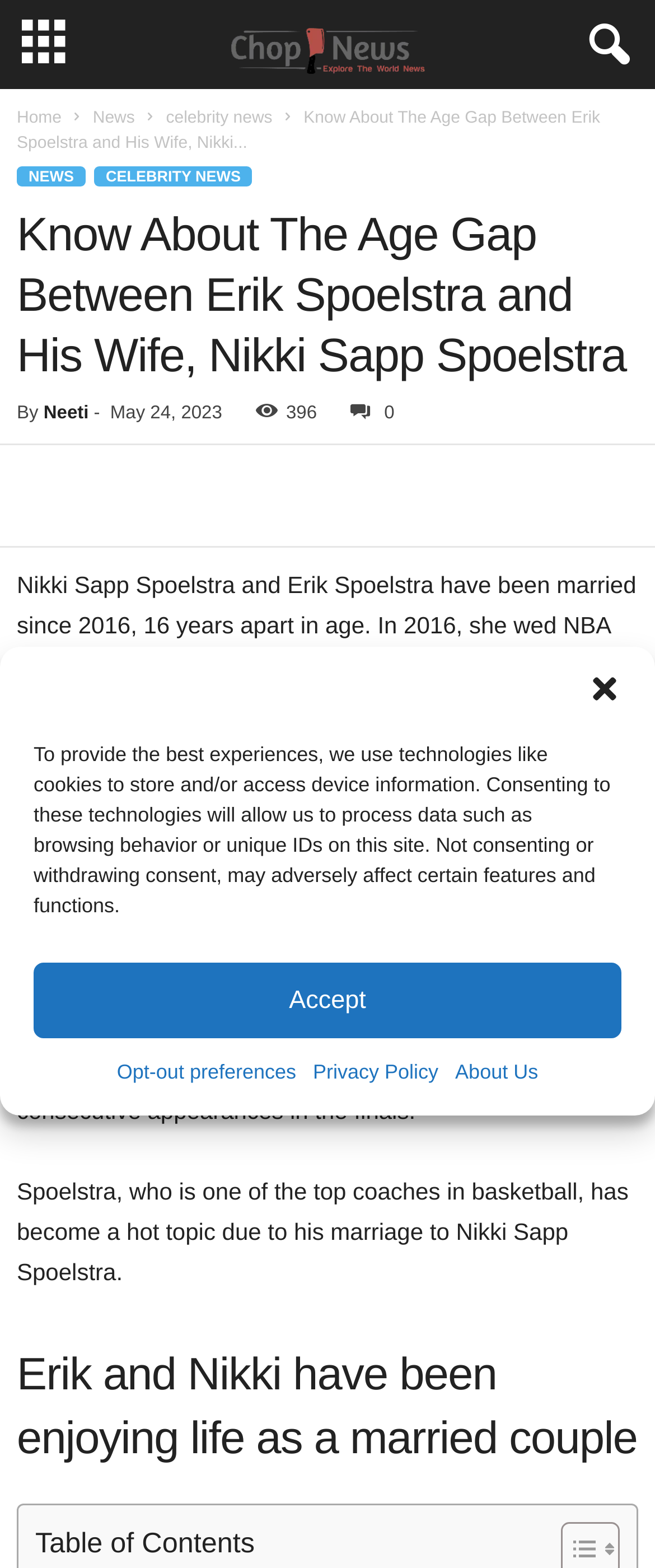Please determine the bounding box coordinates of the element to click on in order to accomplish the following task: "Click the 'News' link". Ensure the coordinates are four float numbers ranging from 0 to 1, i.e., [left, top, right, bottom].

[0.142, 0.07, 0.206, 0.081]